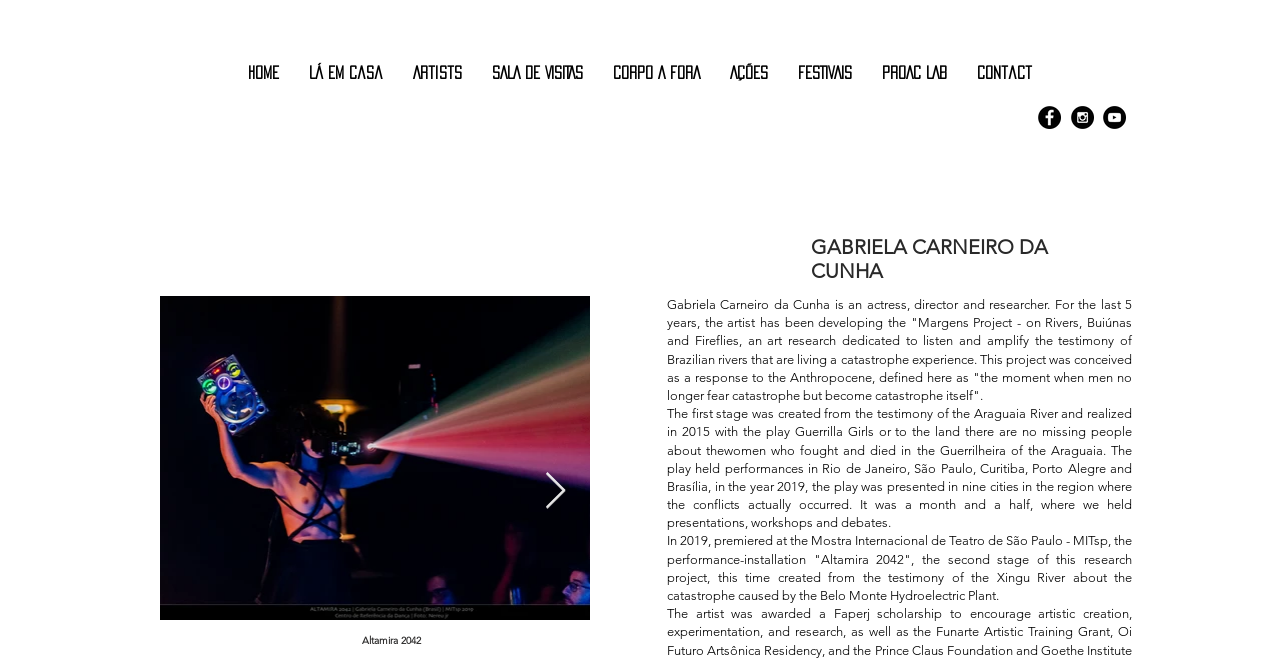Please identify the bounding box coordinates of the element's region that I should click in order to complete the following instruction: "Visit Lá em Casa". The bounding box coordinates consist of four float numbers between 0 and 1, i.e., [left, top, right, bottom].

[0.23, 0.059, 0.311, 0.16]